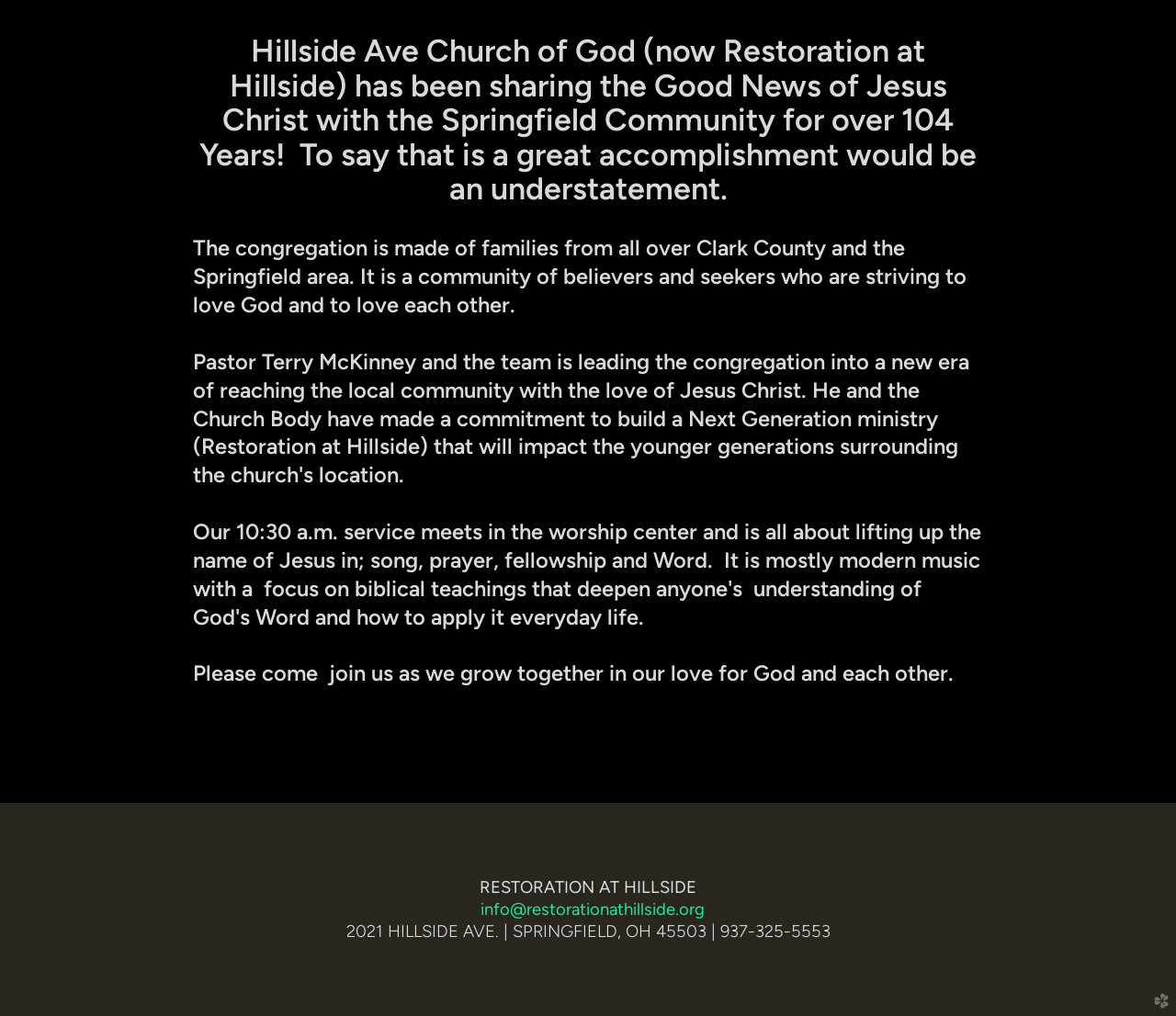Determine the bounding box for the UI element described here: "info@restorationathillside.org".

[0.405, 0.885, 0.599, 0.905]